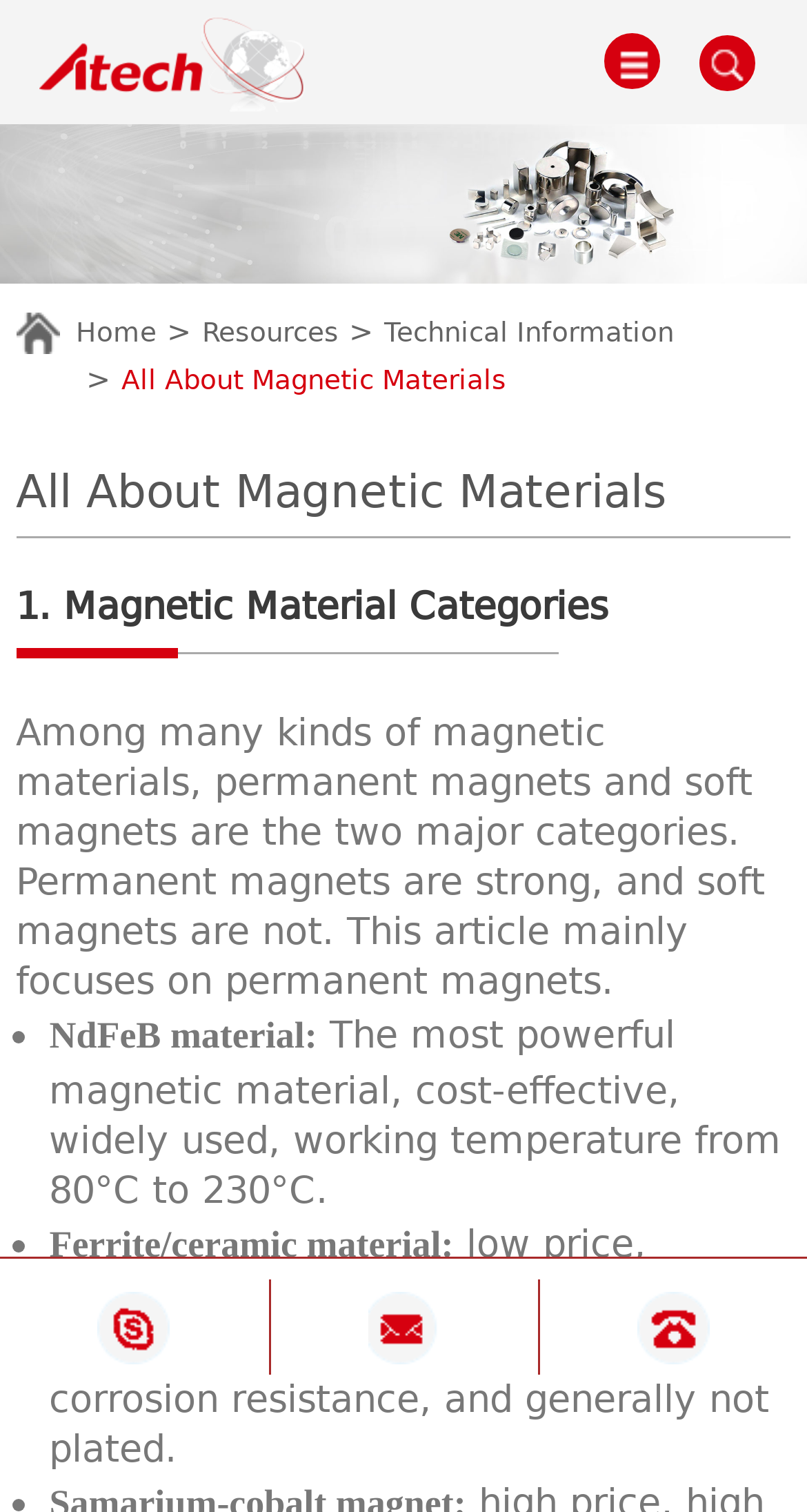Please find the bounding box coordinates of the element that you should click to achieve the following instruction: "Click the 'E-mail' link". The coordinates should be presented as four float numbers between 0 and 1: [left, top, right, bottom].

[0.456, 0.854, 0.546, 0.902]